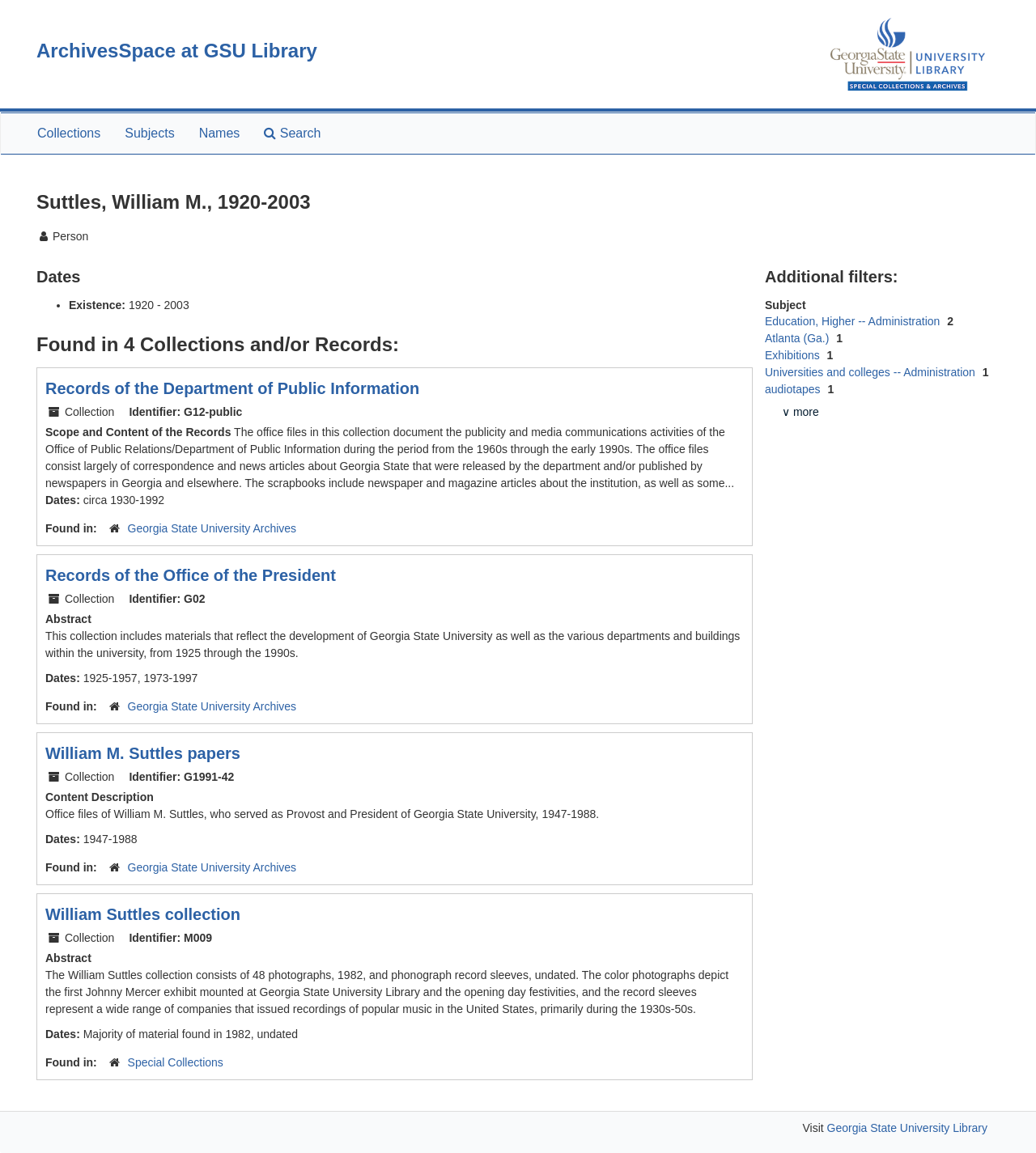Find the bounding box coordinates of the UI element according to this description: "ArchivesSpace at GSU Library".

[0.035, 0.034, 0.306, 0.053]